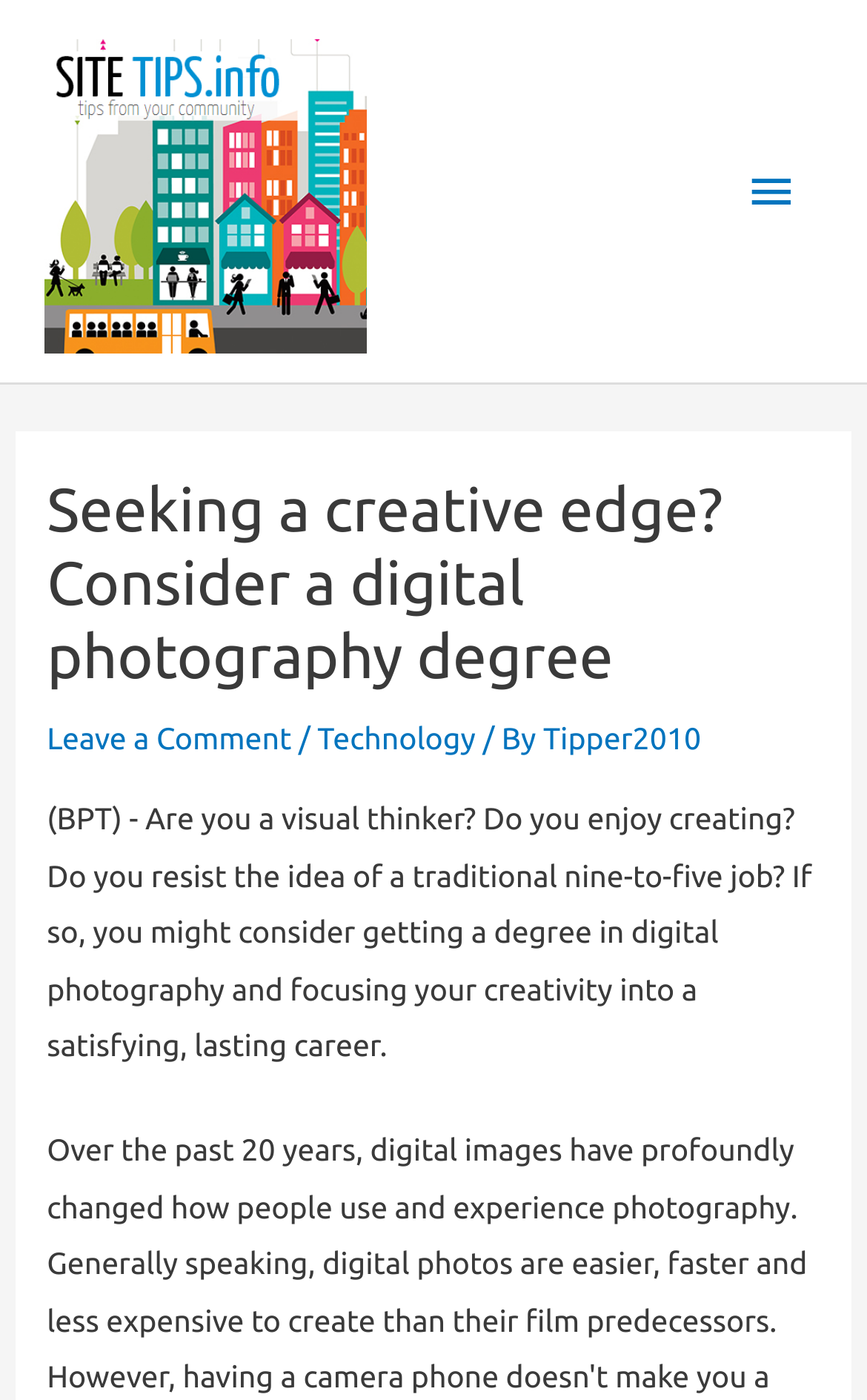Find the bounding box coordinates for the HTML element specified by: "Tipper2010".

[0.626, 0.514, 0.809, 0.54]